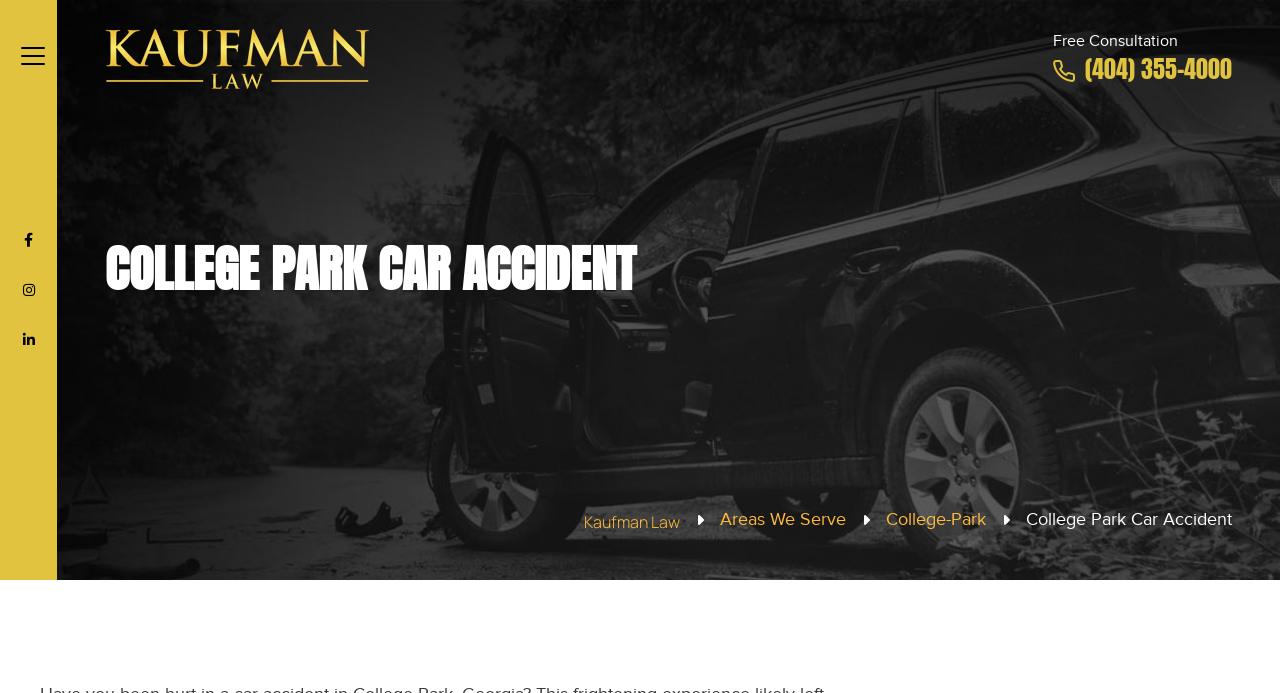Use one word or a short phrase to answer the question provided: 
How many social media links are there?

3